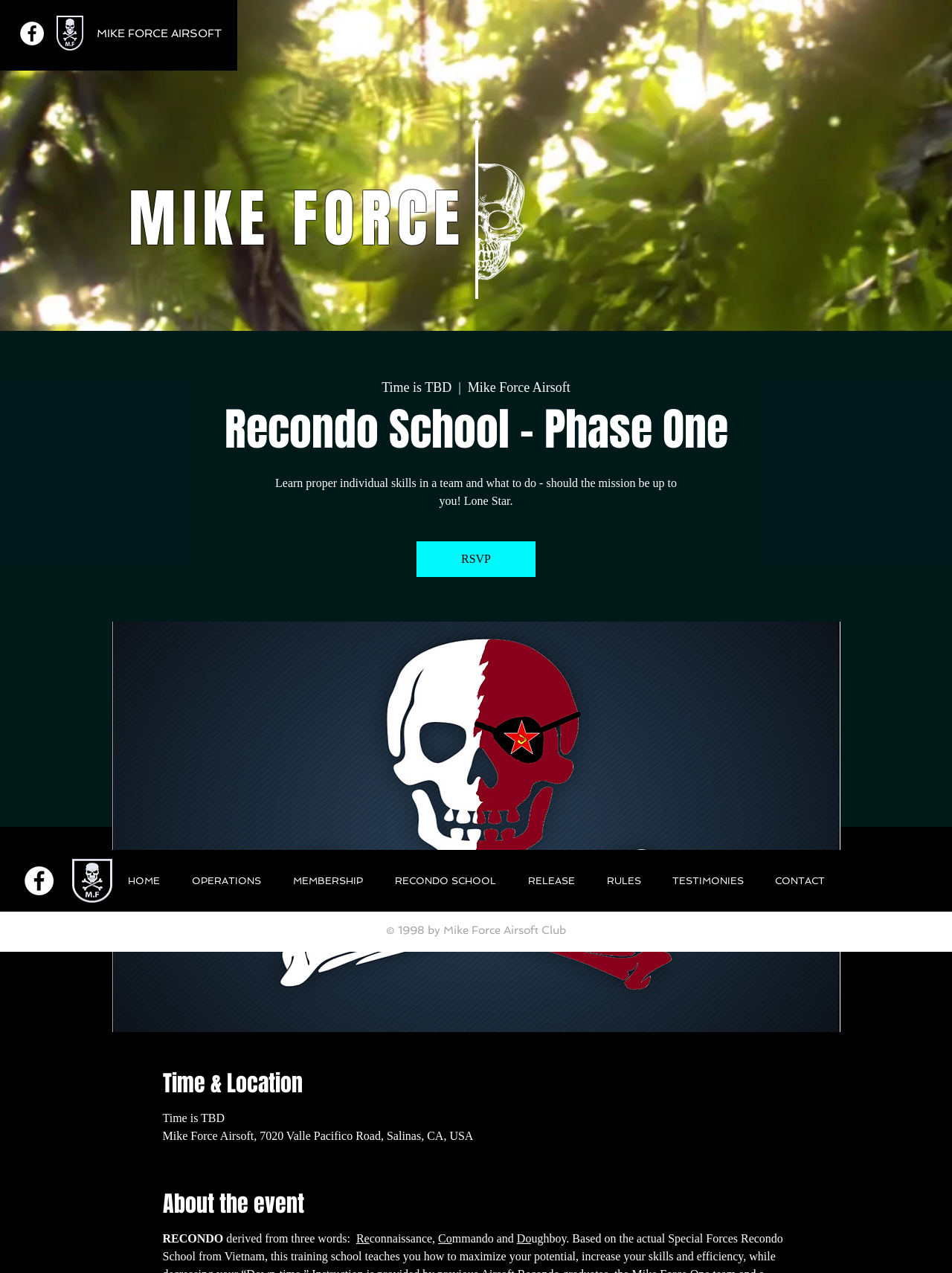Determine the bounding box coordinates of the region that needs to be clicked to achieve the task: "Click the Facebook link".

[0.021, 0.017, 0.046, 0.036]